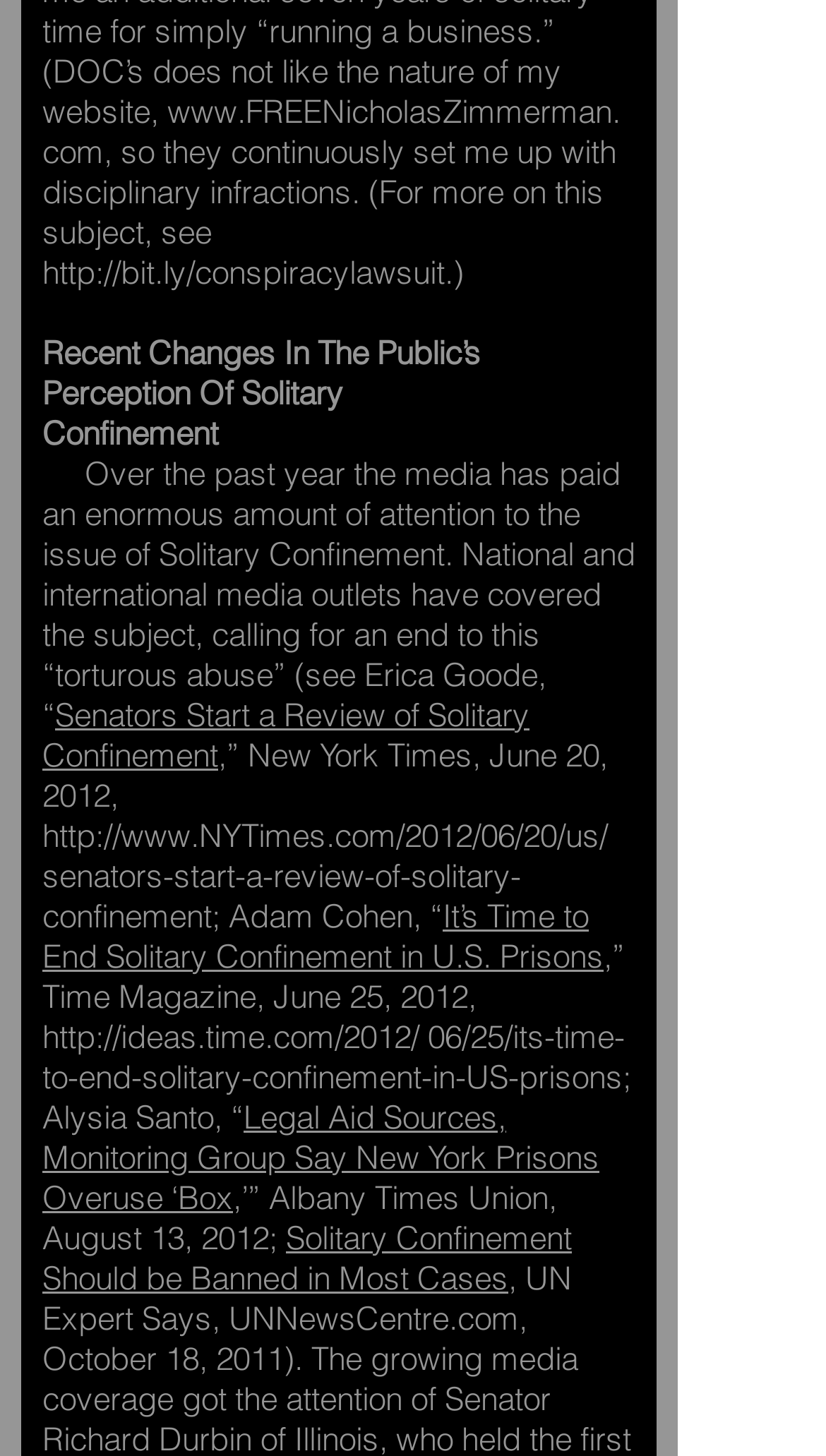Look at the image and give a detailed response to the following question: What is the topic of the webpage?

The webpage appears to be discussing the topic of Solitary Confinement, as evident from the text 'Recent Changes In The Public’s Perception Of Solitary Confinement' and the multiple links and references to articles about the subject.